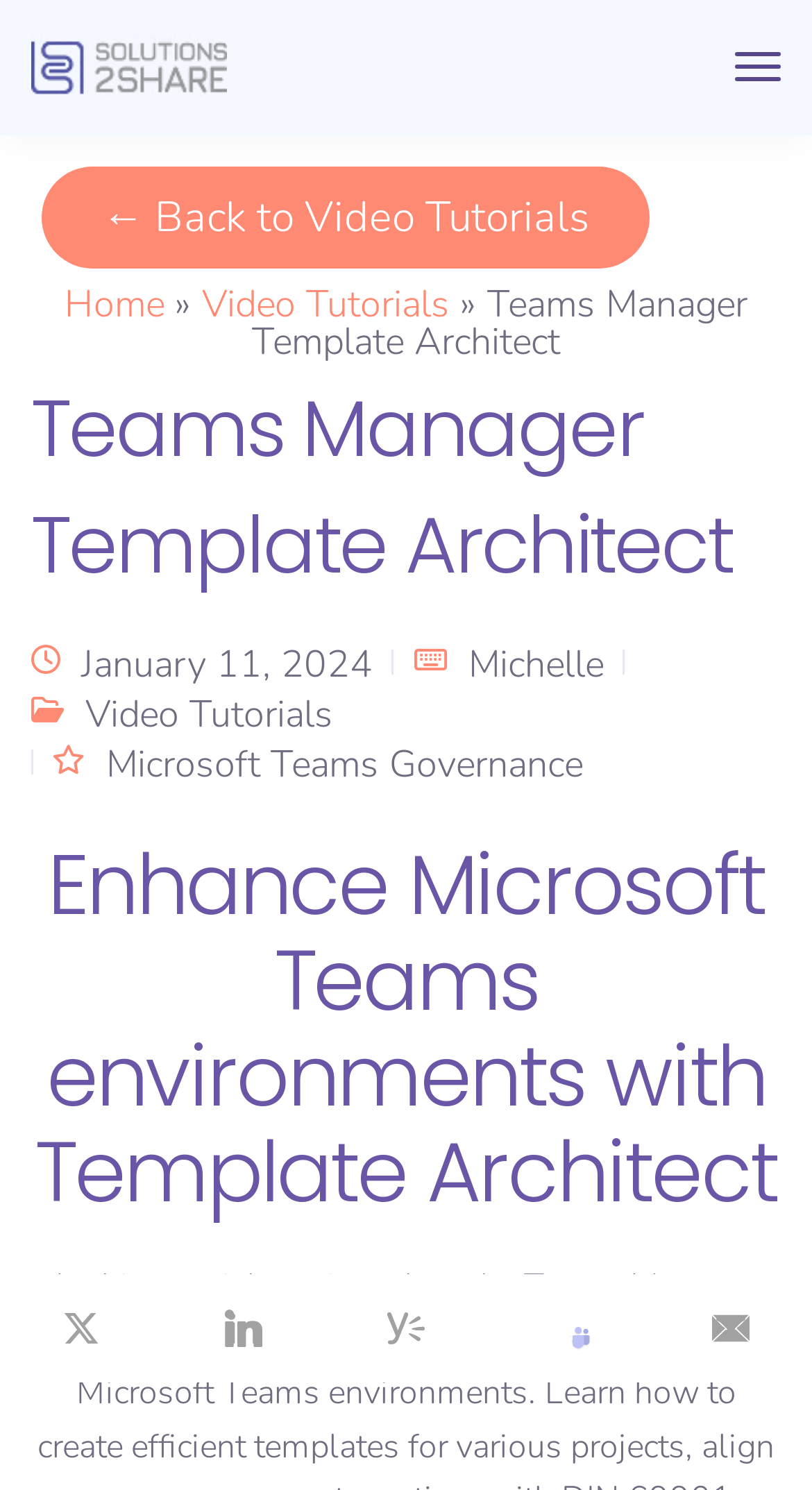Can you give a detailed response to the following question using the information from the image? Who is the author of the content?

The author of the content is identified as Michelle, which is obtained from the link element 'Michelle' on the webpage, likely indicating the person who created or published the content.